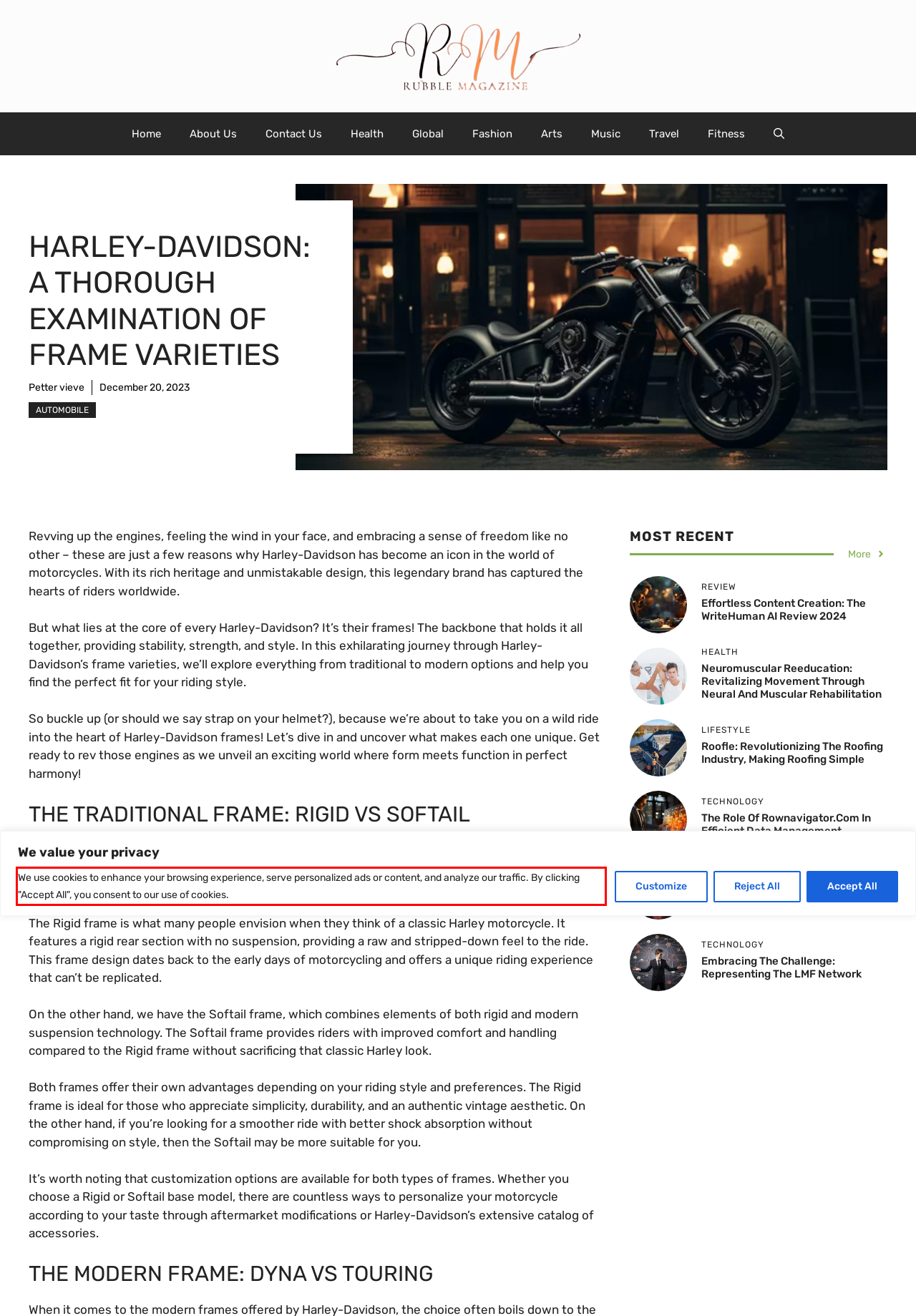Please look at the screenshot provided and find the red bounding box. Extract the text content contained within this bounding box.

We use cookies to enhance your browsing experience, serve personalized ads or content, and analyze our traffic. By clicking "Accept All", you consent to our use of cookies.